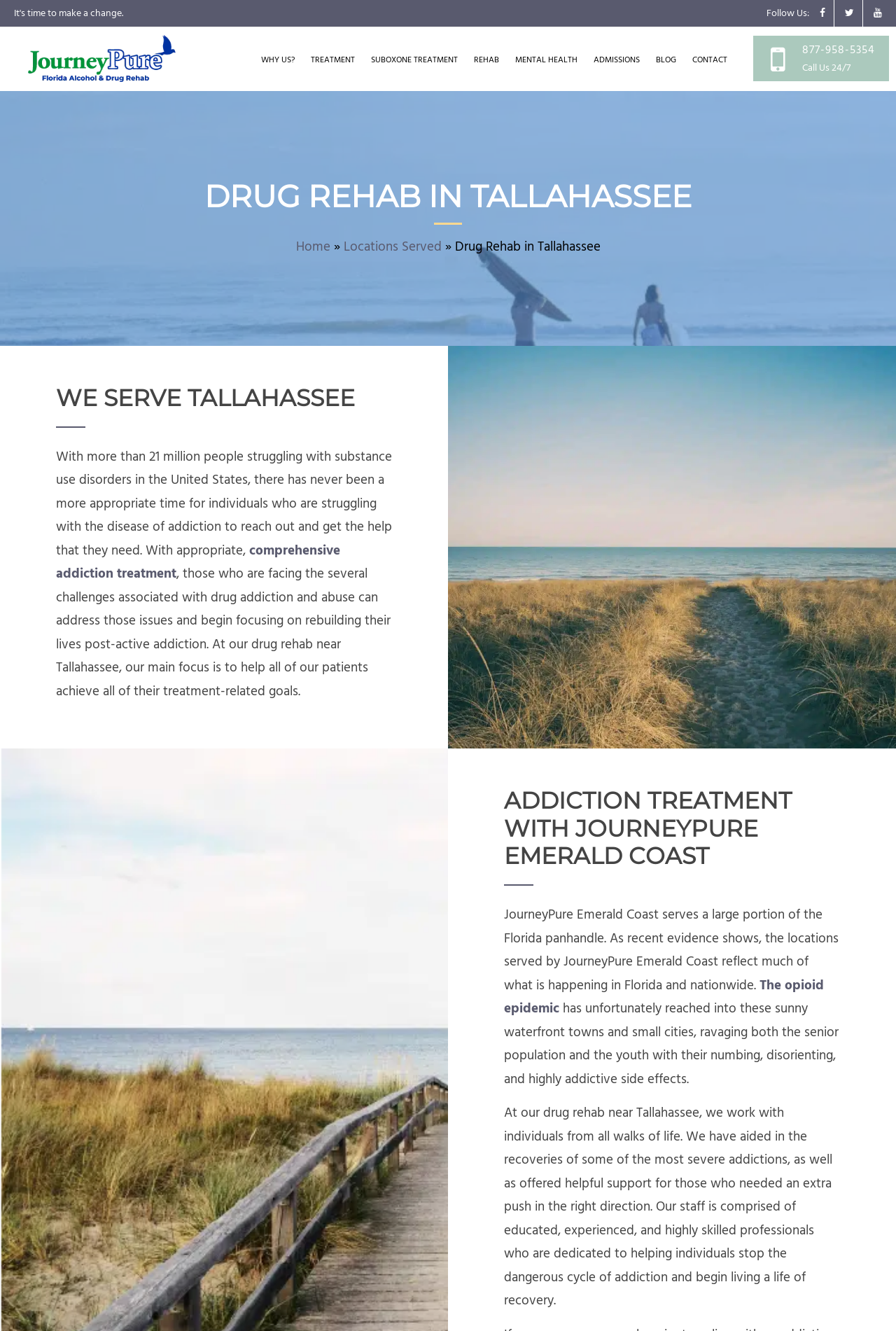Determine the bounding box coordinates for the UI element with the following description: "Suboxone Treatment". The coordinates should be four float numbers between 0 and 1, represented as [left, top, right, bottom].

[0.371, 0.021, 0.468, 0.07]